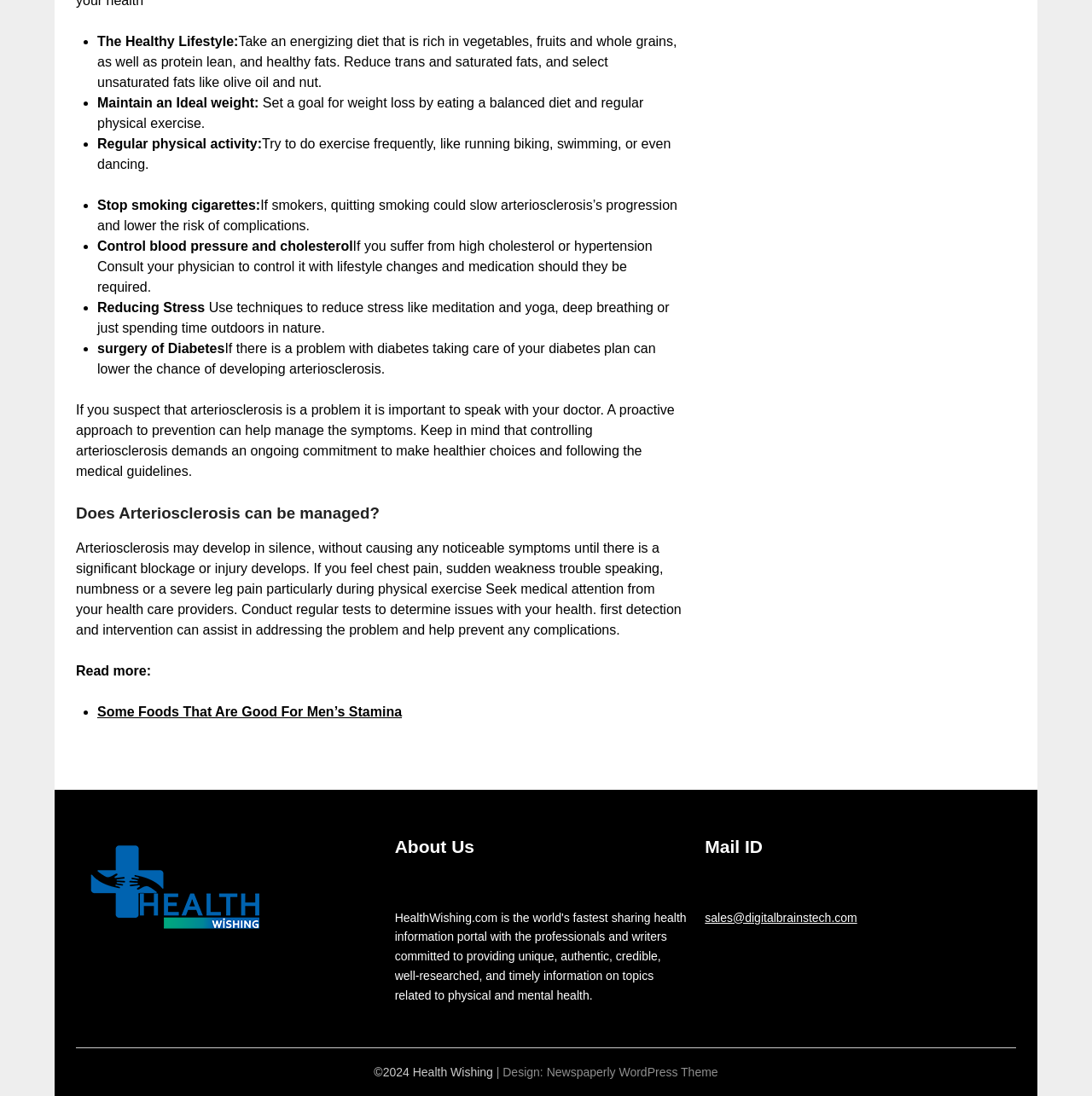Provide a one-word or short-phrase response to the question:
How many healthy lifestyle tips are provided?

6